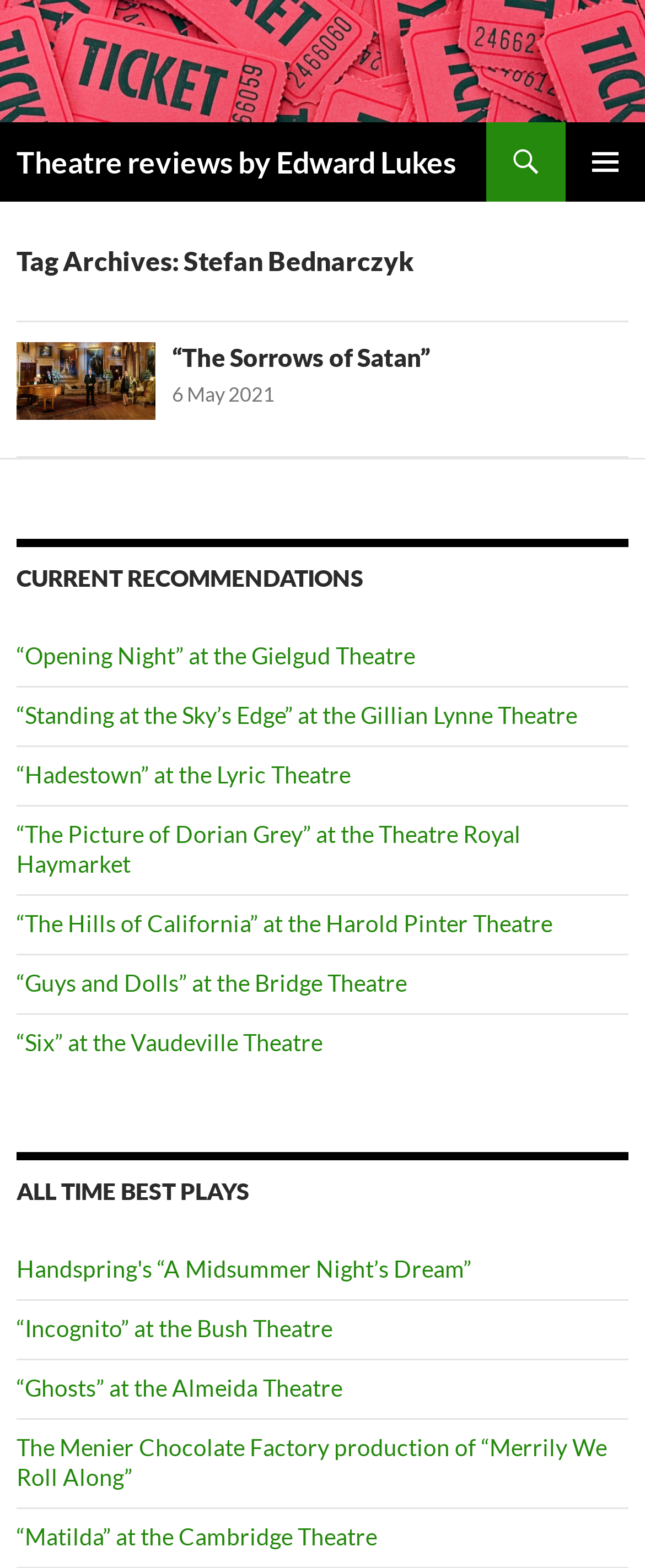Pinpoint the bounding box coordinates of the element you need to click to execute the following instruction: "Explore the 'LeoVegas Finland' option". The bounding box should be represented by four float numbers between 0 and 1, in the format [left, top, right, bottom].

None